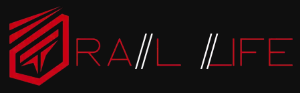Provide a brief response to the question below using one word or phrase:
What is the background color of the logo?

Black